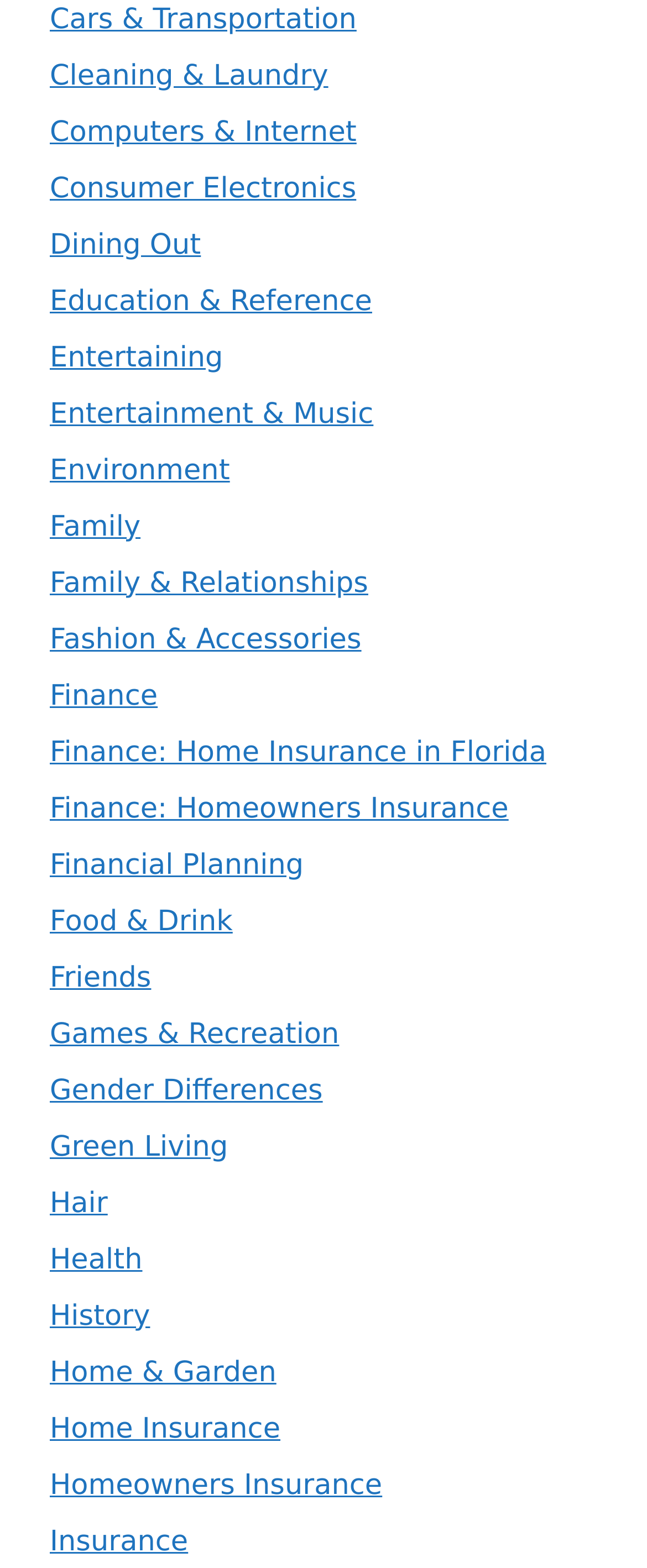Please provide the bounding box coordinates for the UI element as described: "Dining Out". The coordinates must be four floats between 0 and 1, represented as [left, top, right, bottom].

[0.077, 0.145, 0.311, 0.167]